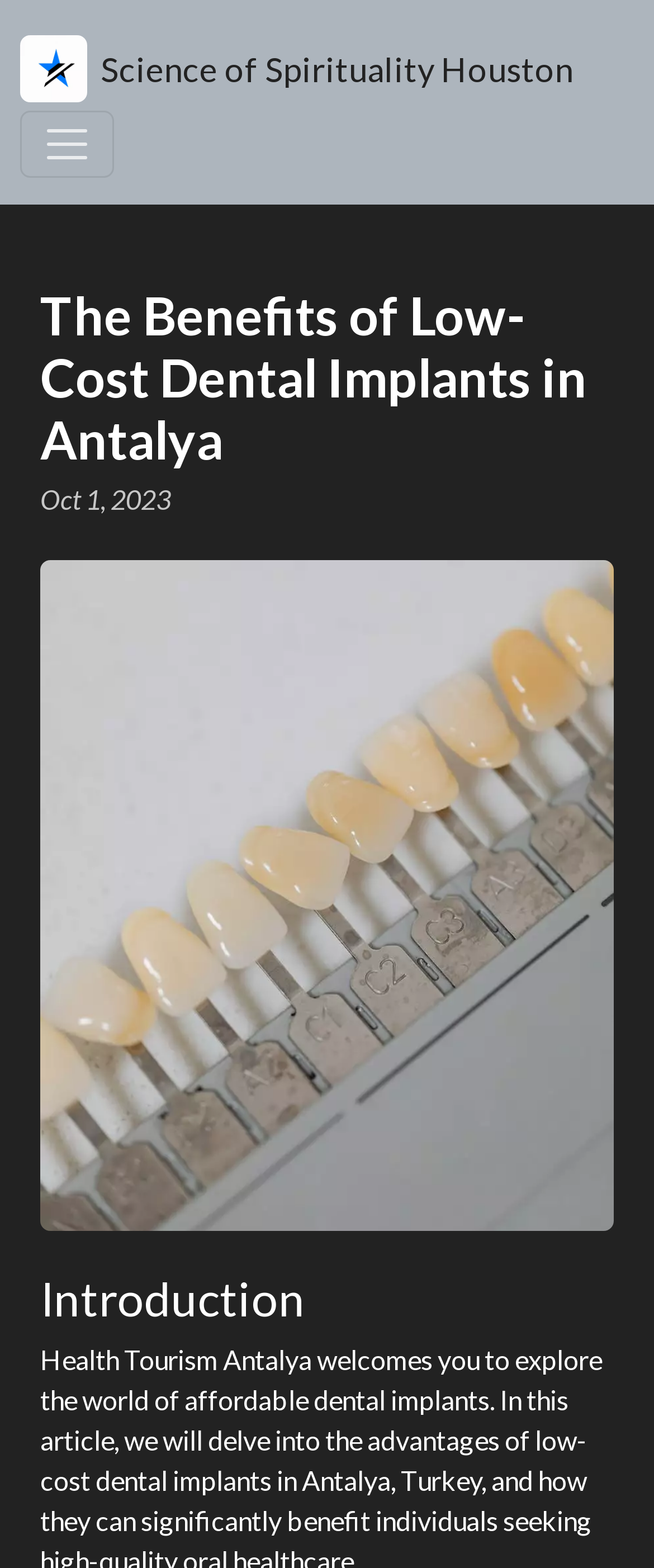Give the bounding box coordinates for this UI element: "aria-label="Toggle navigation"". The coordinates should be four float numbers between 0 and 1, arranged as [left, top, right, bottom].

[0.031, 0.071, 0.174, 0.113]